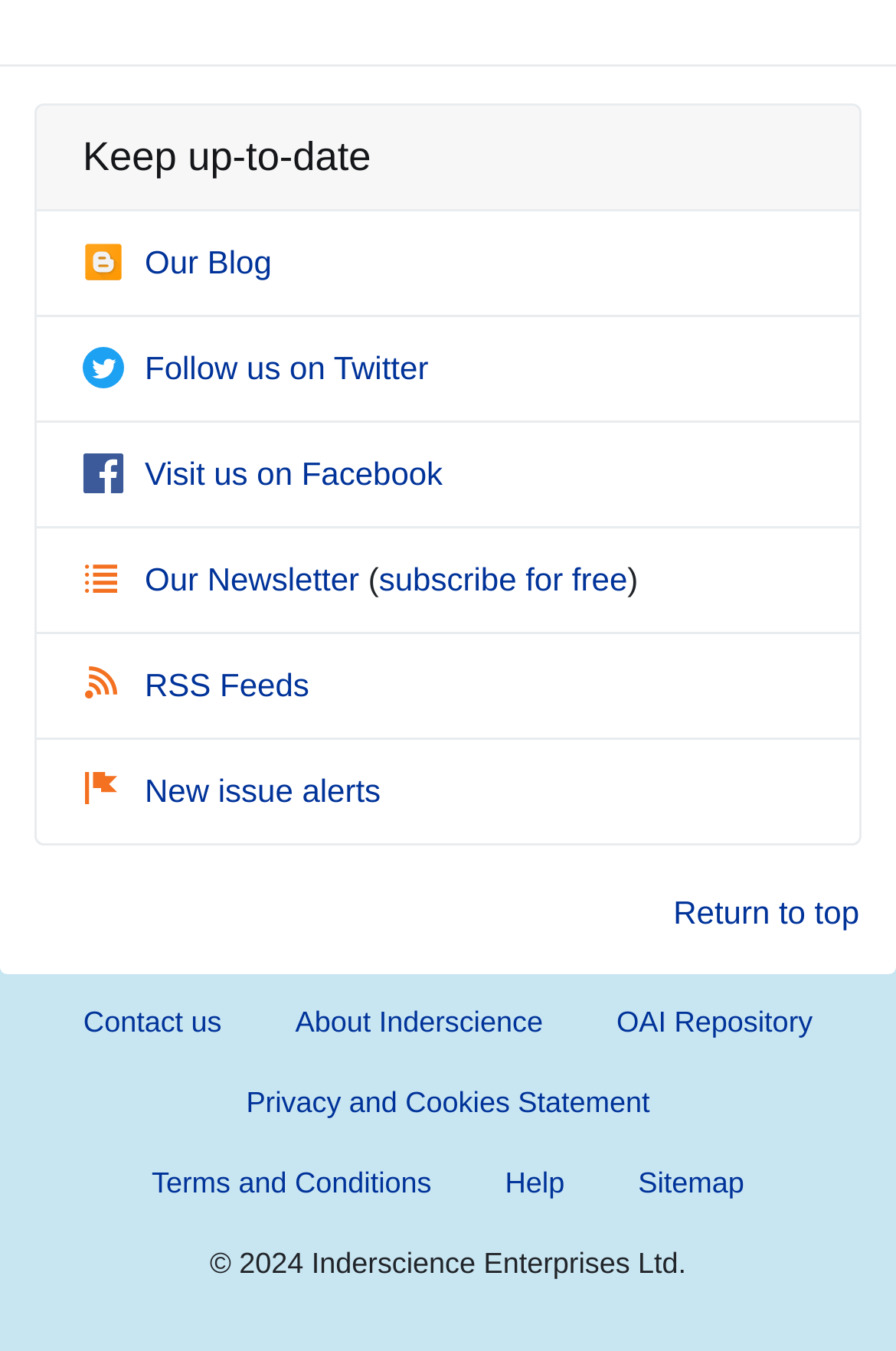What type of organization is Inderscience?
Please answer the question with as much detail and depth as you can.

Based on the 'About Inderscience' link and the 'Inderscience Enterprises Ltd.' copyright statement, it can be inferred that Inderscience is an enterprise or a company.